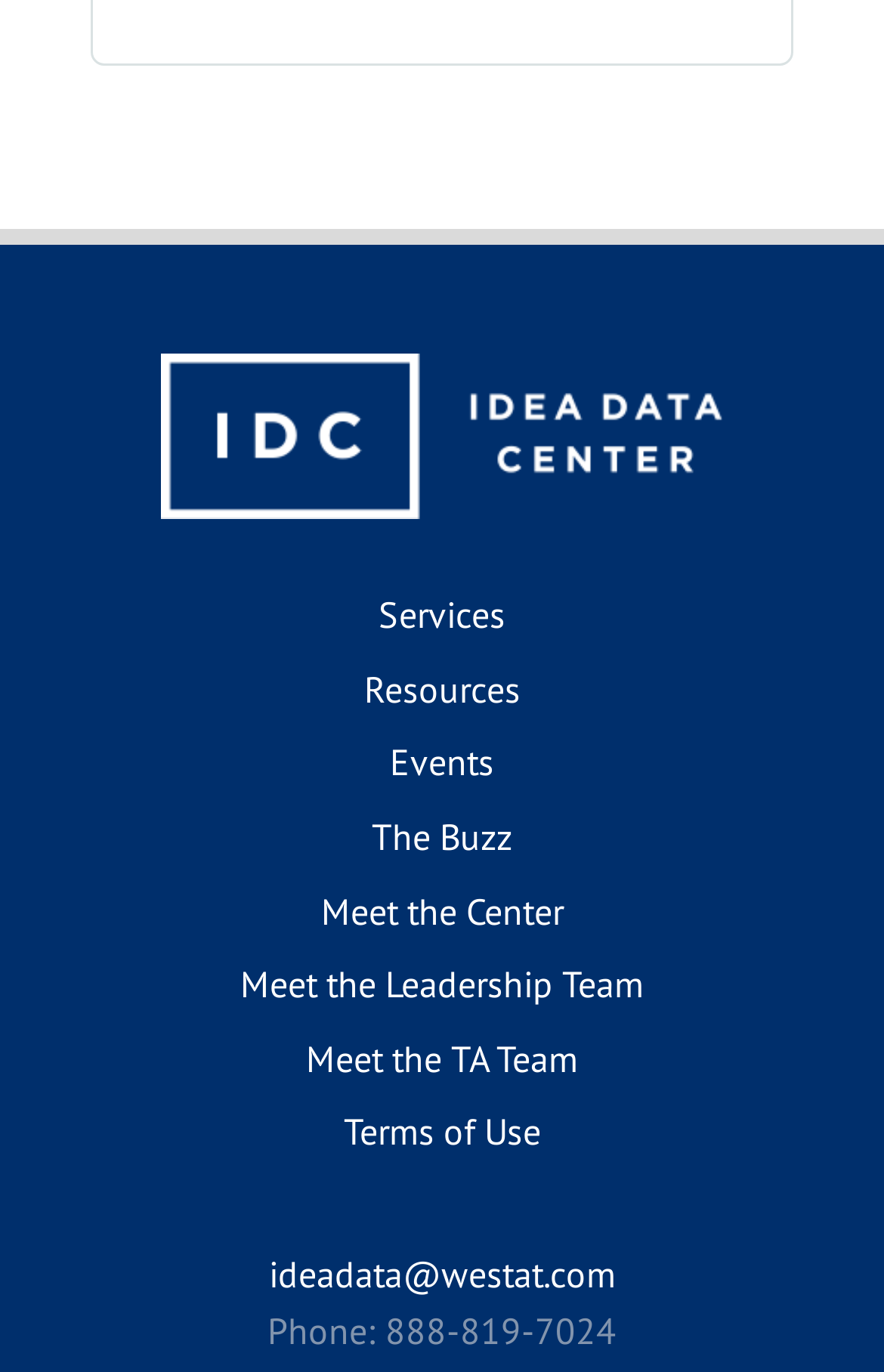Bounding box coordinates should be provided in the format (top-left x, top-left y, bottom-right x, bottom-right y) with all values between 0 and 1. Identify the bounding box for this UI element: name="searchword" placeholder="Search Keyword"

None